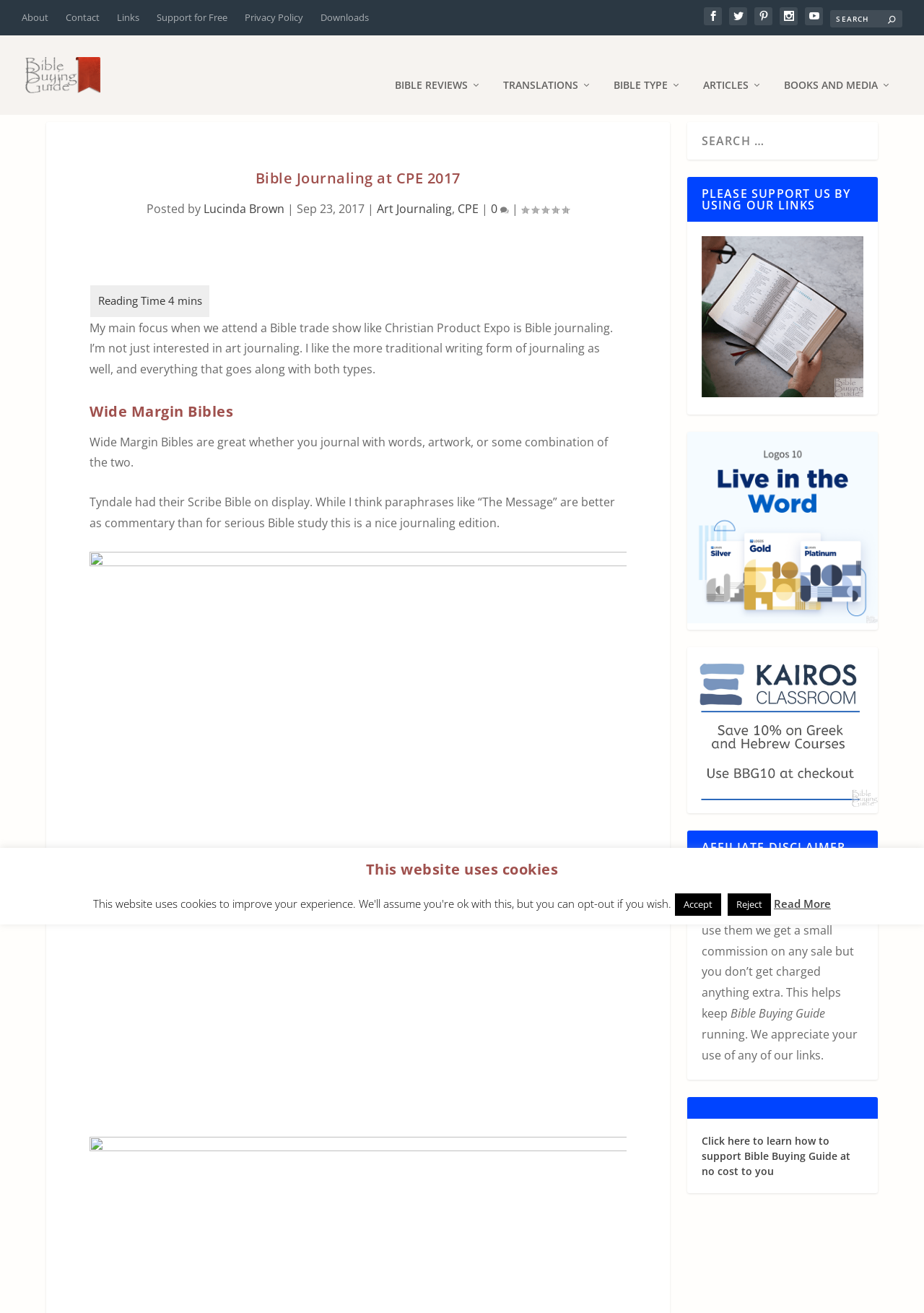Produce an extensive caption that describes everything on the webpage.

This webpage is about Bible journaling, specifically focusing on the Christian Product Expo (CPE) 2017. At the top, there are six navigation links: "About", "Contact", "Links", "Support for Free", "Privacy Policy", and "Downloads". On the right side, there are five social media links represented by icons. Below these links, there is a search bar with a search button.

The main content of the webpage is divided into sections. The first section has a heading "Bible Journaling at CPE 2017" and a subheading "Posted by Lucinda Brown on Sep 23, 2017". There are also links to "Art Journaling" and "CPE" with a comment count and rating displayed.

The next section discusses Bible journaling, mentioning that the author is interested in both art journaling and traditional writing. There is a heading "Wide Margin Bibles" and a description of how these Bibles are suitable for journaling. The author mentions Tyndale's Scribe Bible and displays an image of it.

On the right side, there is a search bar and a heading "PLEASE SUPPORT US BY USING OUR LINKS". Below this, there are three links to affiliate partners: Thomas Nelson Amazon Store, Logos 10, and Kairos Classroom, each with an accompanying image.

Further down, there is an "AFFILIATE DISCLAIMER" section explaining that some links on the website are affiliate links, which help support the website at no extra cost to the user. There is also a link to learn how to support the website at no cost.

At the bottom of the webpage, there is a notification about the website using cookies, with options to accept, reject, or read more about it.